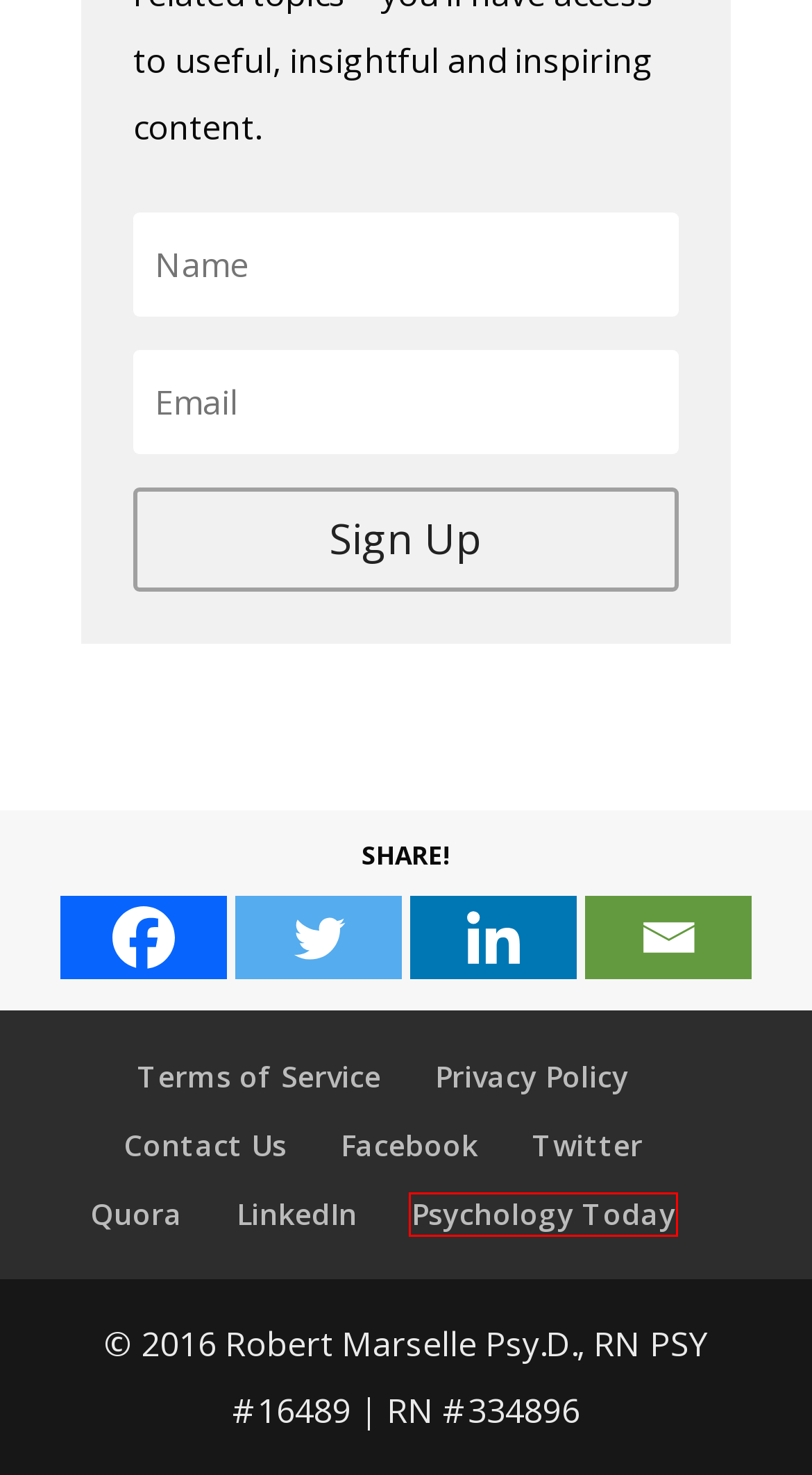Given a screenshot of a webpage with a red bounding box around a UI element, please identify the most appropriate webpage description that matches the new webpage after you click on the element. Here are the candidates:
A. Relationship Counseling | Get Online Therapy | Improve Relationship
B. Online Therapy | Why Choose Online Therapy? | Telepsyonline
C. Health Counseling | Health & Wellness Therapist | Online Therapy
D. Robert A. Marselle, Psychologist, Valencia, CA, 91355 | Psychology Today
E. Depression Treatment | Online Counseling for Depression | Therapy
F. Contact Us | Telepsyonline.com
G. Terms of Service | Dr. Robert Marselle, Therapist | Online Therapy | Santa Clarita, CA
H. Privacy Policy | Dr. Robert Marselle, Therapist | Online Therapy | Santa Clarita, CA

D